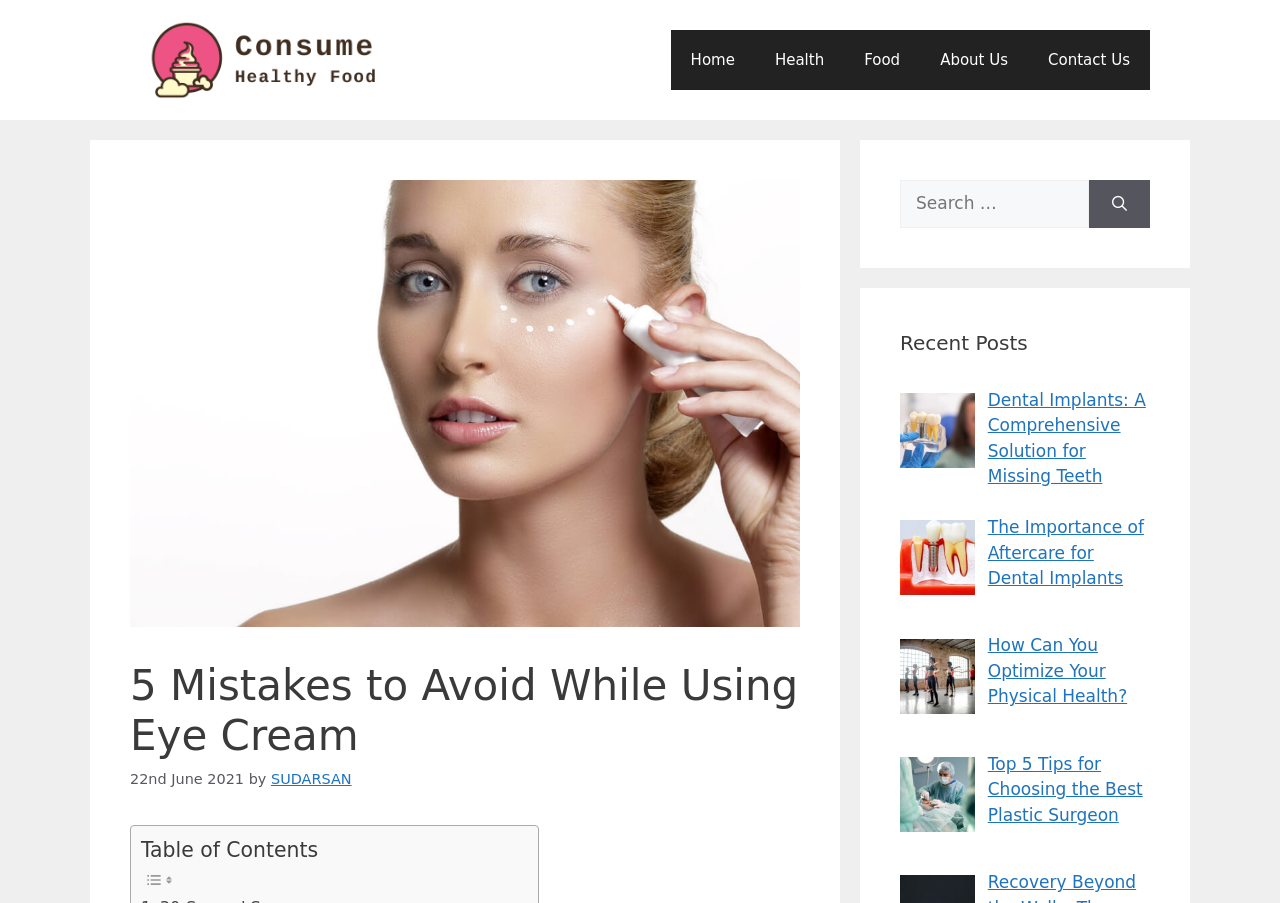Who is the author of the article?
Using the information from the image, provide a comprehensive answer to the question.

The author of the article is mentioned below the heading '5 Mistakes to Avoid While Using Eye Cream', which is 'SUDARSAN'.